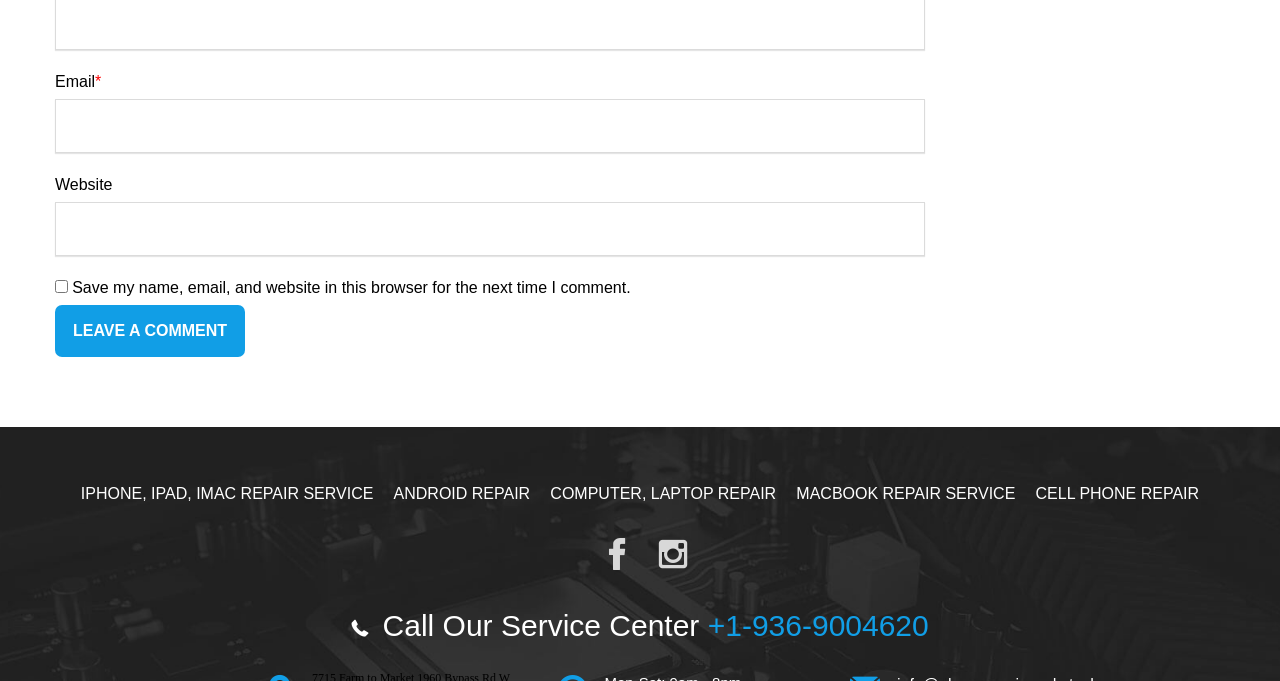Using the description "Computer, Laptop Repair", locate and provide the bounding box of the UI element.

[0.43, 0.713, 0.606, 0.737]